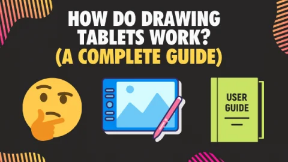Please answer the following question using a single word or phrase: 
What is the style of the design?

modern